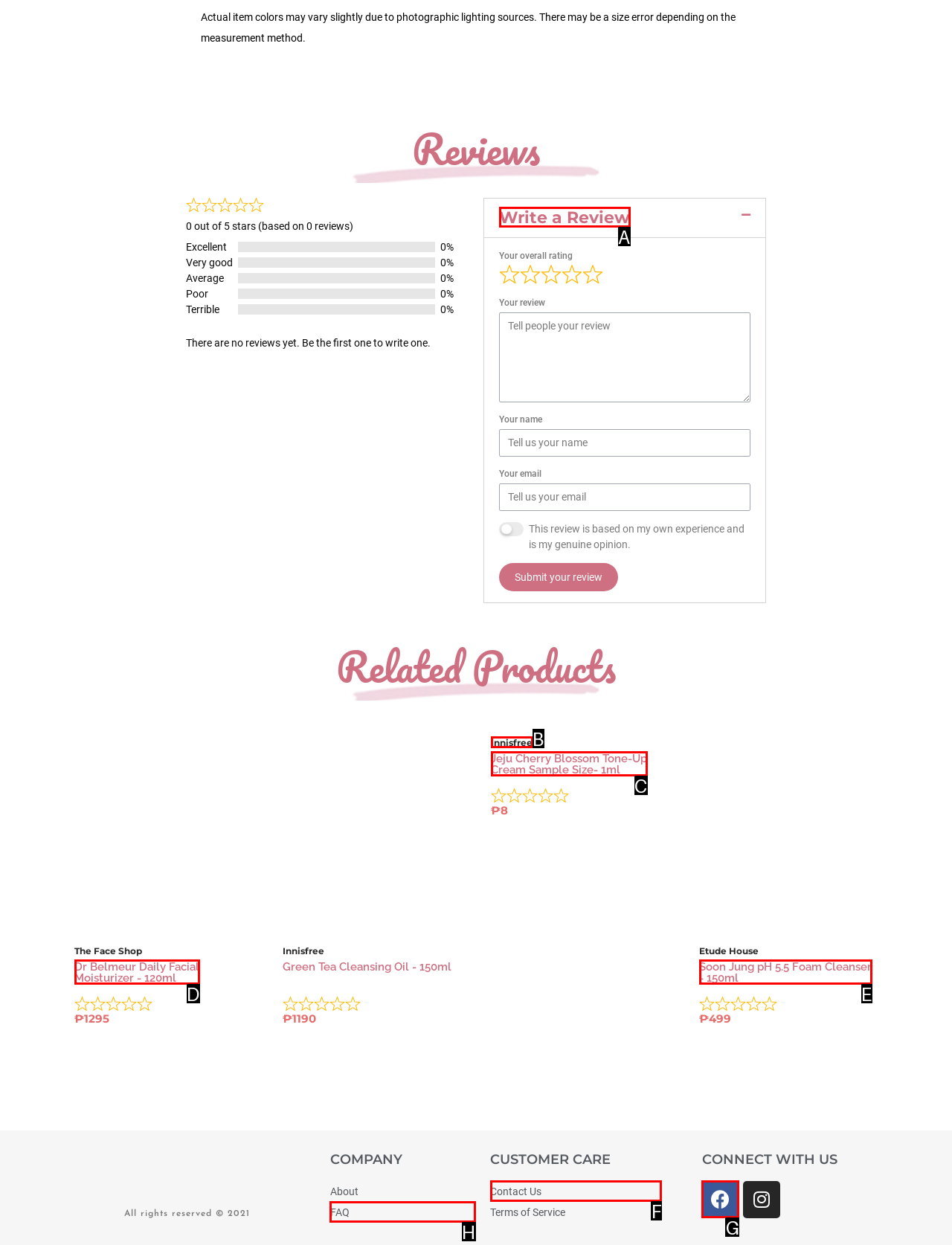Assess the description: Contact Us and select the option that matches. Provide the letter of the chosen option directly from the given choices.

F